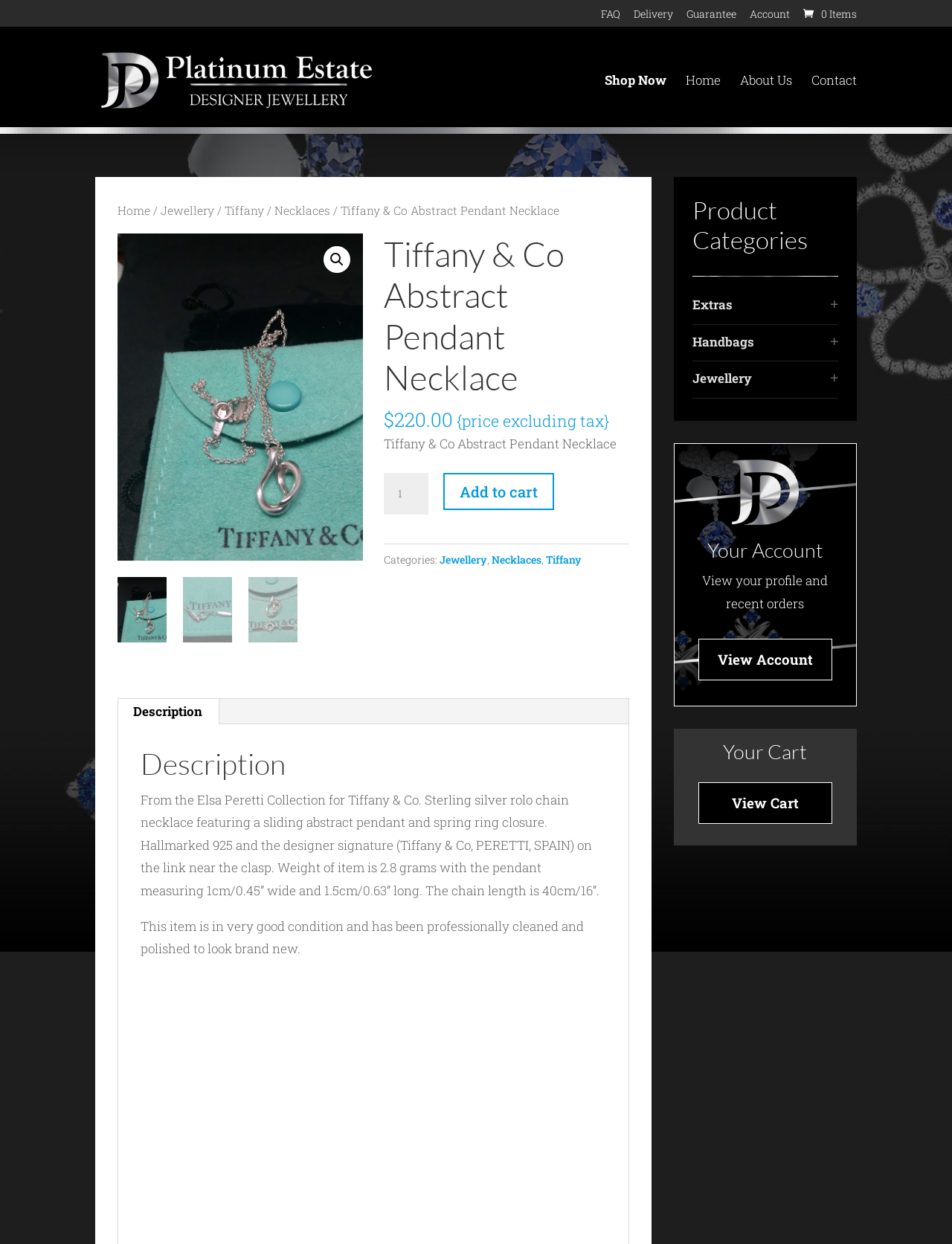Give a concise answer using only one word or phrase for this question:
What is the material of the necklace?

Sterling silver